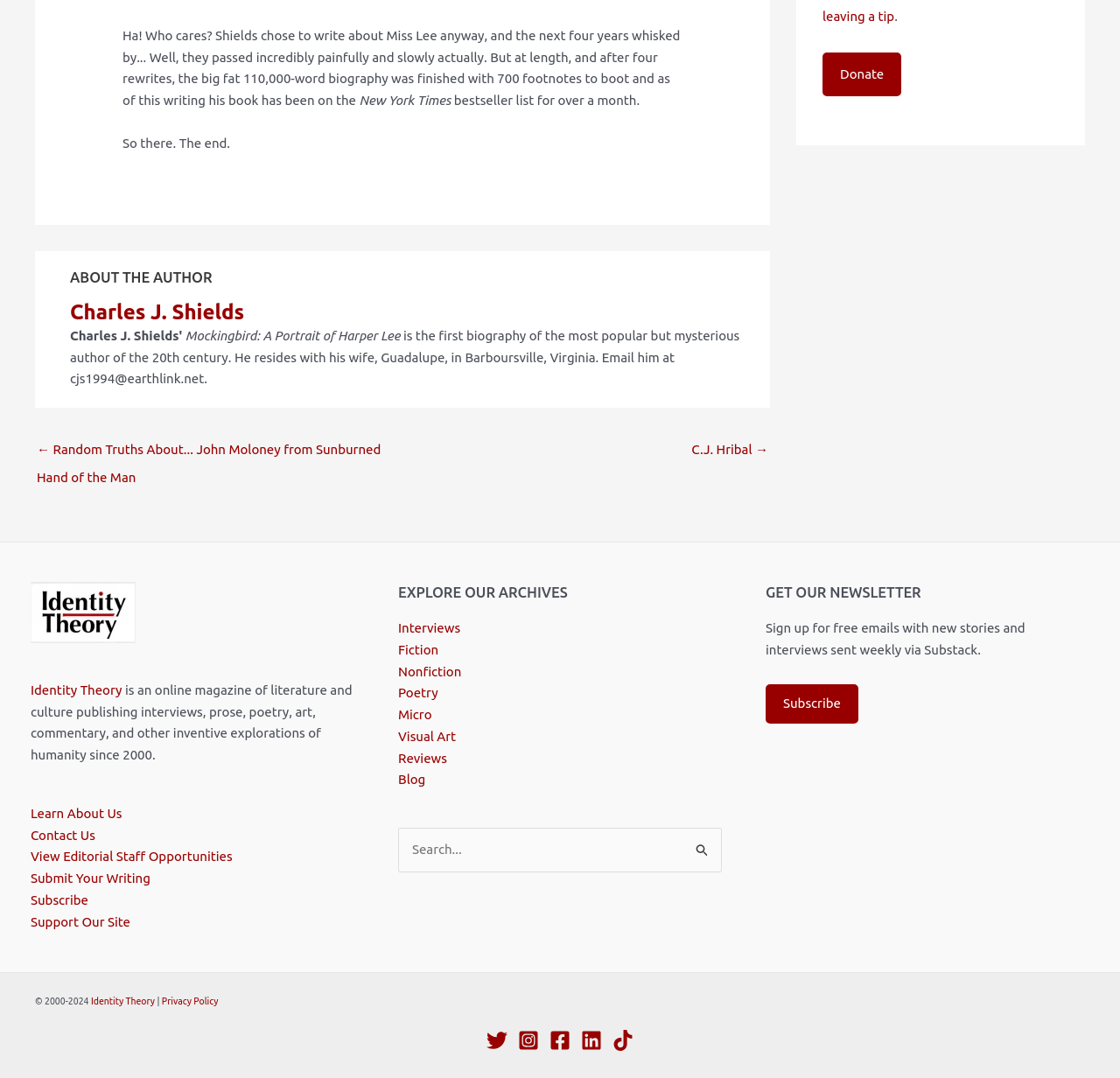Refer to the image and provide an in-depth answer to the question:
Who is the author of the biography 'Mockingbird: A Portrait of Harper Lee'?

The answer can be found in the section 'ABOUT THE AUTHOR' where it mentions 'Charles J. Shields' as the author of the biography 'Mockingbird: A Portrait of Harper Lee'.